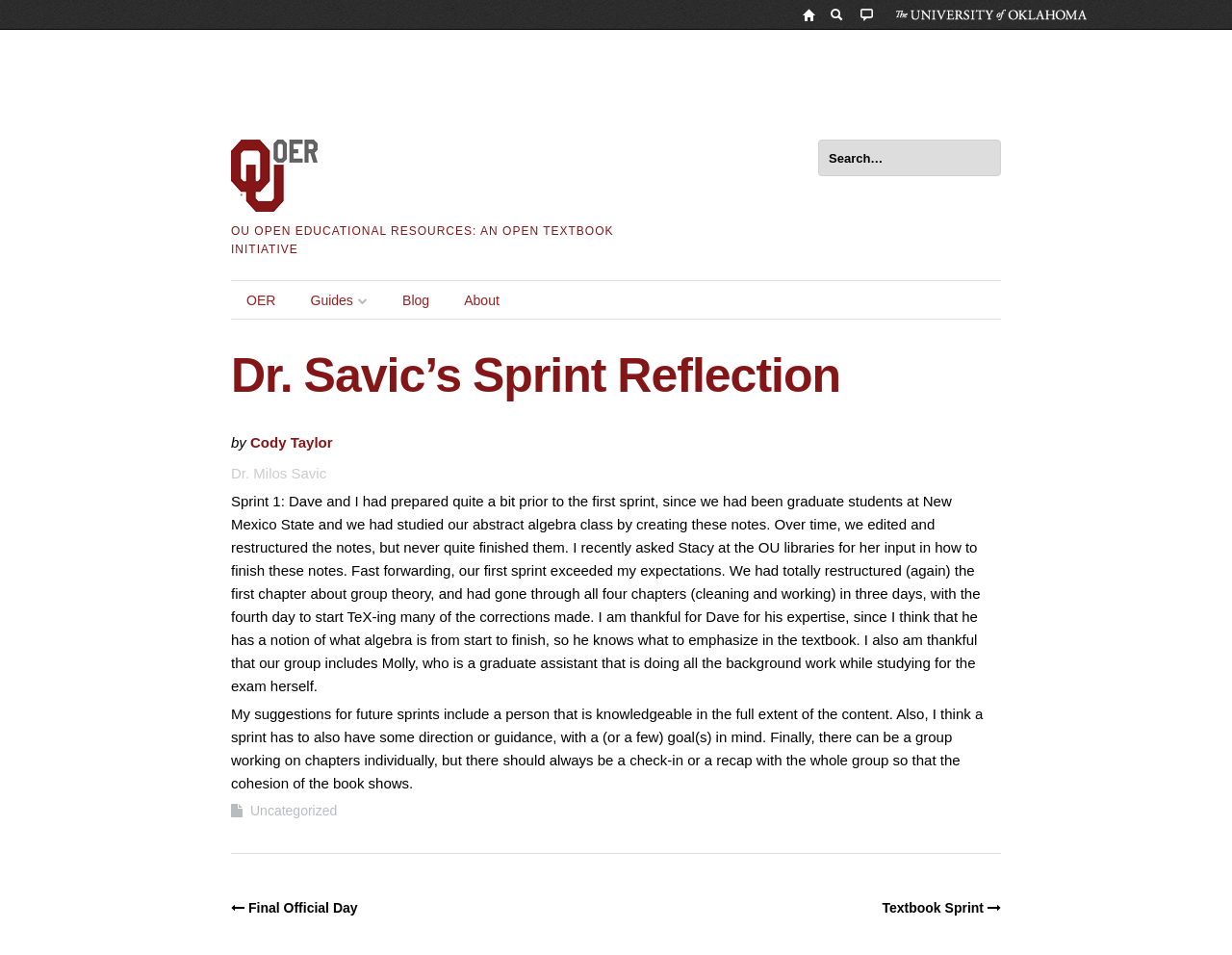Offer a meticulous caption that includes all visible features of the webpage.

The webpage is about Dr. Savic's sprint reflection, specifically his experience with an open textbook initiative. At the top left, there is a "Skip to content" link, followed by a link with no text and a heading that reads "OU OPEN EDUCATIONAL RESOURCES: AN OPEN TEXTBOOK INITIATIVE". 

To the right of these elements, there is a search bar with a "Search for:" label. Below the search bar, there are several links, including "OER", "Guides", "Blog", and "About". 

The main content of the page is an article with a heading that reads "Dr. Savic’s Sprint Reflection". The article is written by Cody Taylor and discusses Dr. Milos Savic's experience with a sprint to work on an open textbook. The text describes the progress made during the sprint, including restructuring the first chapter and working on four chapters in three days. 

The article also includes the author's suggestions for future sprints, such as having a knowledgeable person to guide the content and setting goals for the sprint. 

At the bottom of the page, there is a footer section with a link to "Uncategorized" and a "Post navigation" section with links to "Final Official Day" and "Textbook Sprint". There are also several links at the top right of the page, but they have no text.